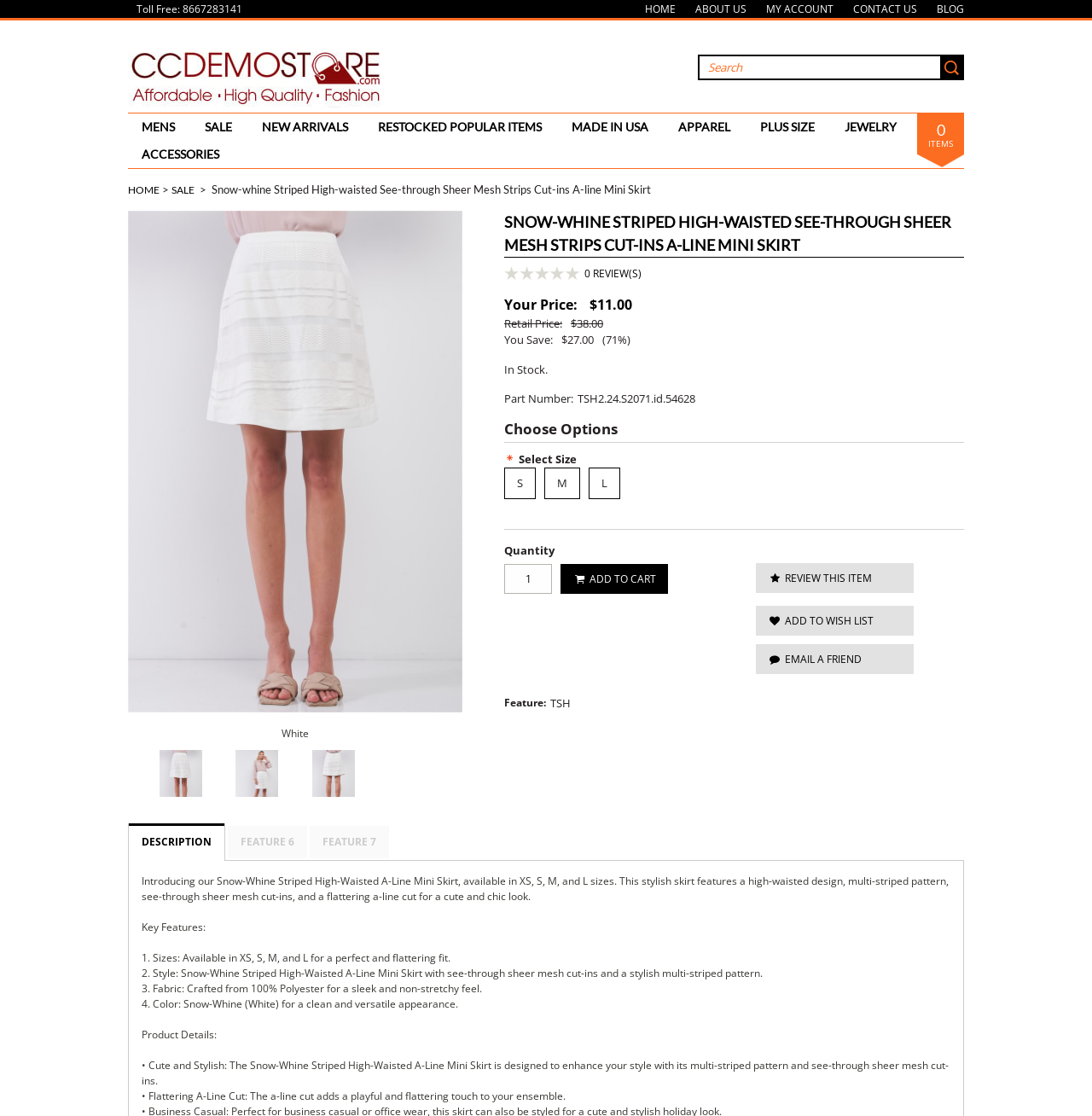Find the bounding box coordinates of the element's region that should be clicked in order to follow the given instruction: "Search for products". The coordinates should consist of four float numbers between 0 and 1, i.e., [left, top, right, bottom].

[0.641, 0.05, 0.861, 0.07]